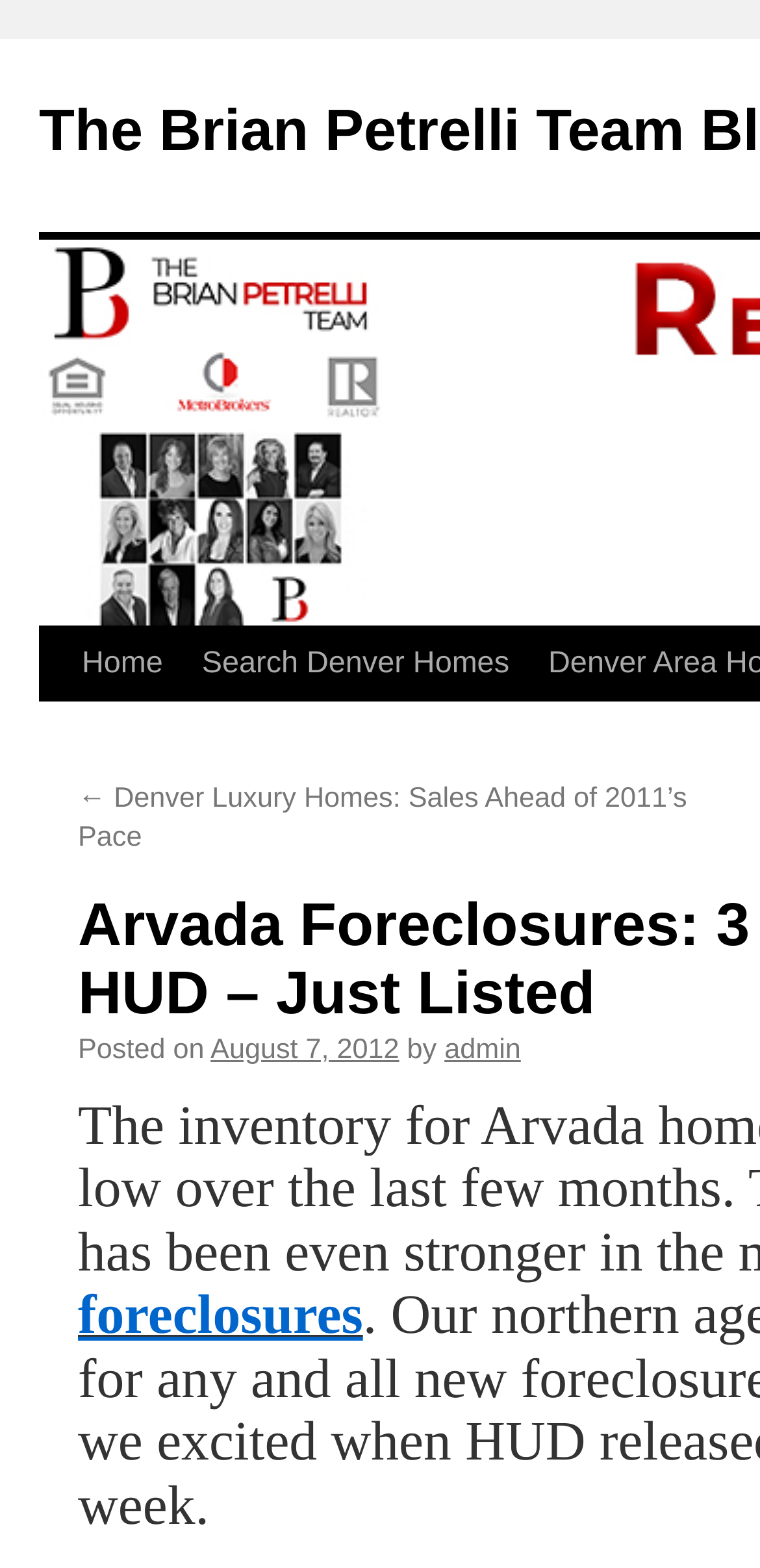What is the date of the latest article?
Please answer the question with a detailed response using the information from the screenshot.

I found the date of the latest article by looking at the link 'August 7, 2012' which is located below the 'Posted on' text.